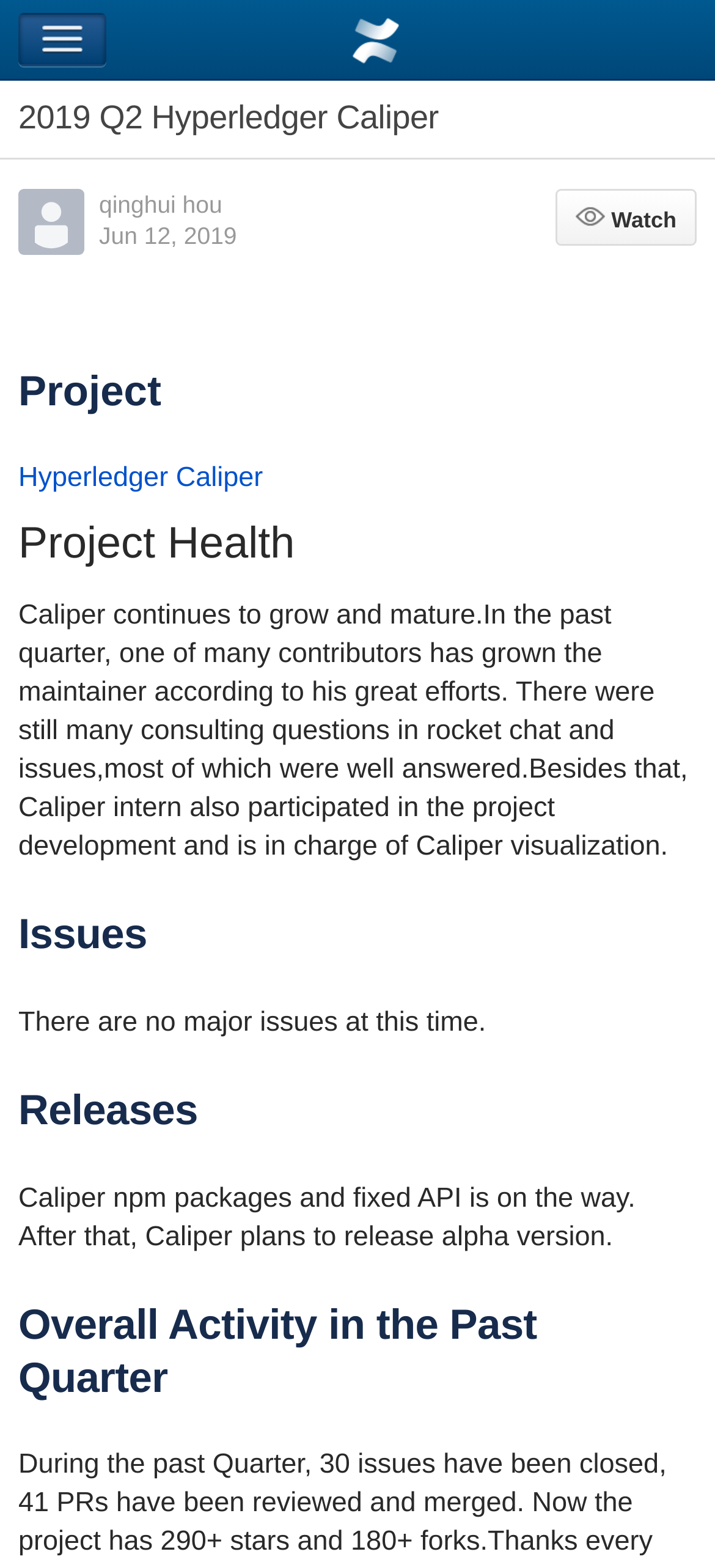What is the next step for Caliper?
Using the image, elaborate on the answer with as much detail as possible.

I found the answer by looking at the heading 'Releases' and the static text 'Caliper npm packages and fixed API is on the way. After that, Caliper plans to release alpha version.' below it, which suggests that the next step for Caliper is to release an alpha version.